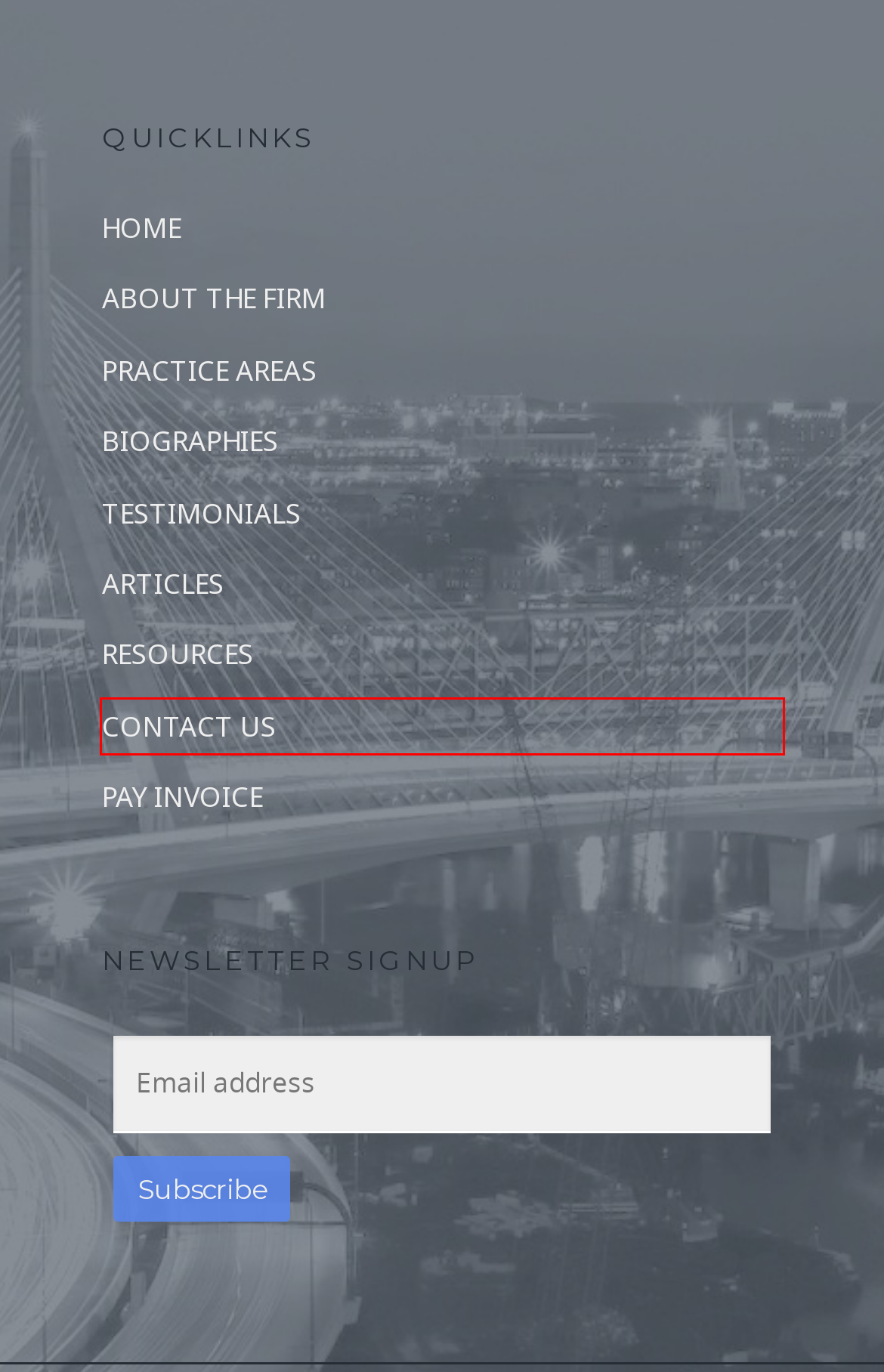Review the webpage screenshot provided, noting the red bounding box around a UI element. Choose the description that best matches the new webpage after clicking the element within the bounding box. The following are the options:
A. Boston Business Attorney -  Business Law Articles | ENDEAVORLEGAL
B. Boston Business Attorney - Practice Areas | ENDEAVORLEGAL
C. Boston Business Lawyer, Boston Business Attorney - Contact us | ENDEAVORLEGAL
D. Client Payment | ENDEAVORLEGAL
E. Boston Business Lawyer, Boston Business Attorney: Reasonable Legal Fees | ENDEAVORLEGAL
F. Boston Business Lawyer, Boston Business Attorney - Disclaimer | ENDEAVORLEGAL
G. Boston Entertainment Lawyer, Boston Entertainment Attorney - Attorney Biographies | ENDEAVORLEGAL
H. Boston Business Lawyer, Boston Business Attorney: Client Testimonials | ENDEAVORLEGAL

C